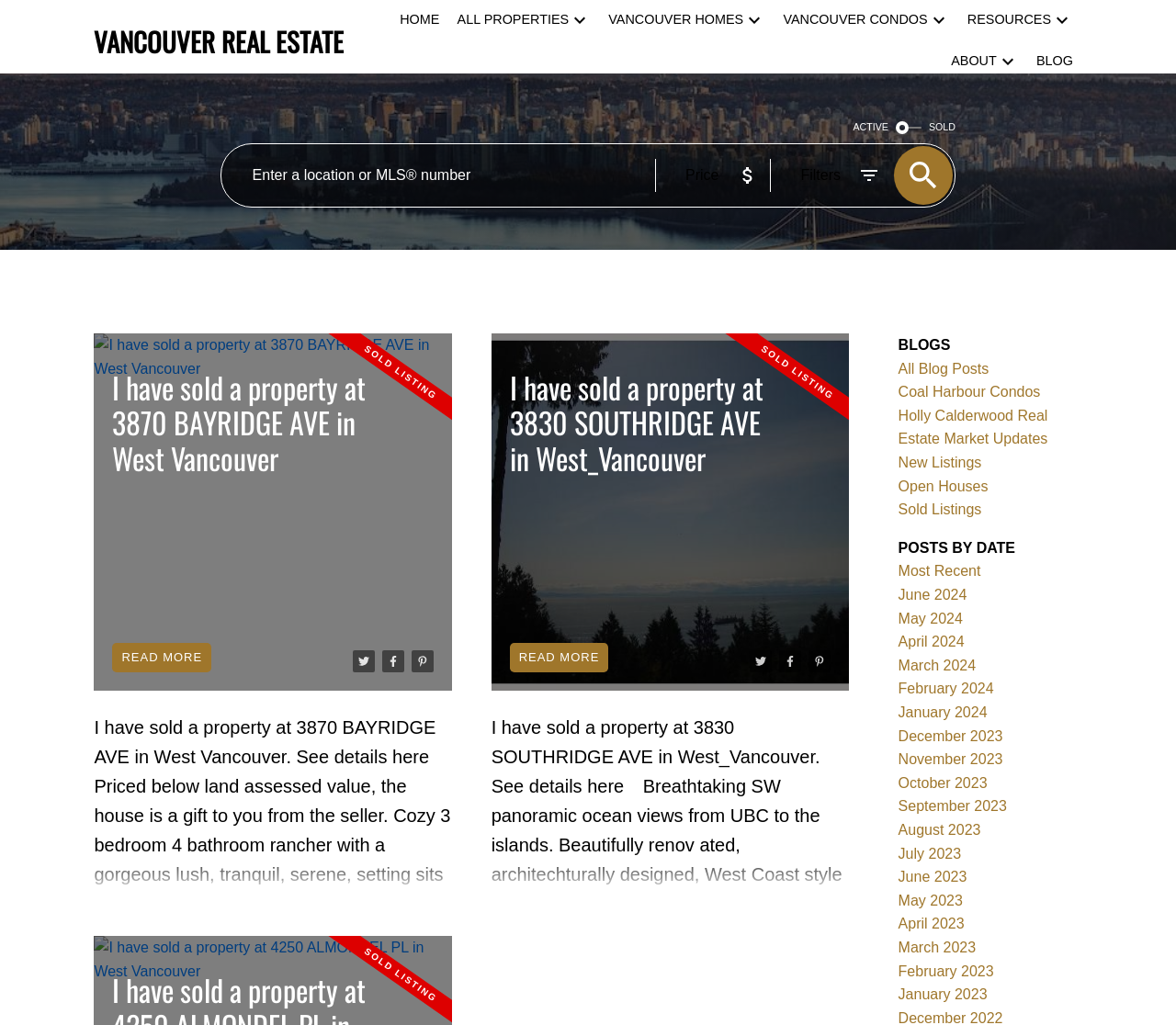Locate the UI element described as follows: "Read". Return the bounding box coordinates as four float numbers between 0 and 1 in the order [left, top, right, bottom].

[0.433, 0.627, 0.517, 0.656]